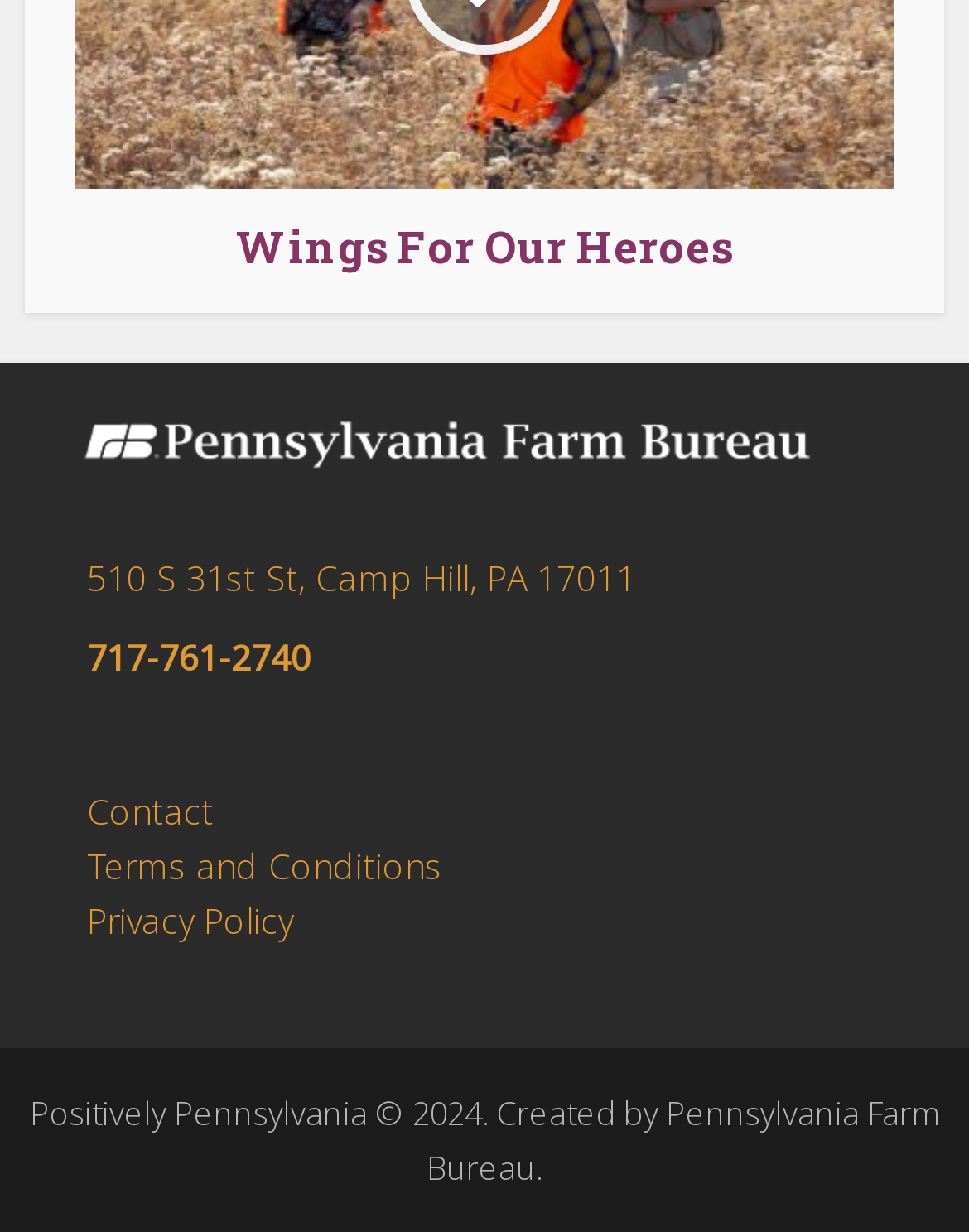How many links are there in the top section of the webpage?
Using the image, provide a concise answer in one word or a short phrase.

6